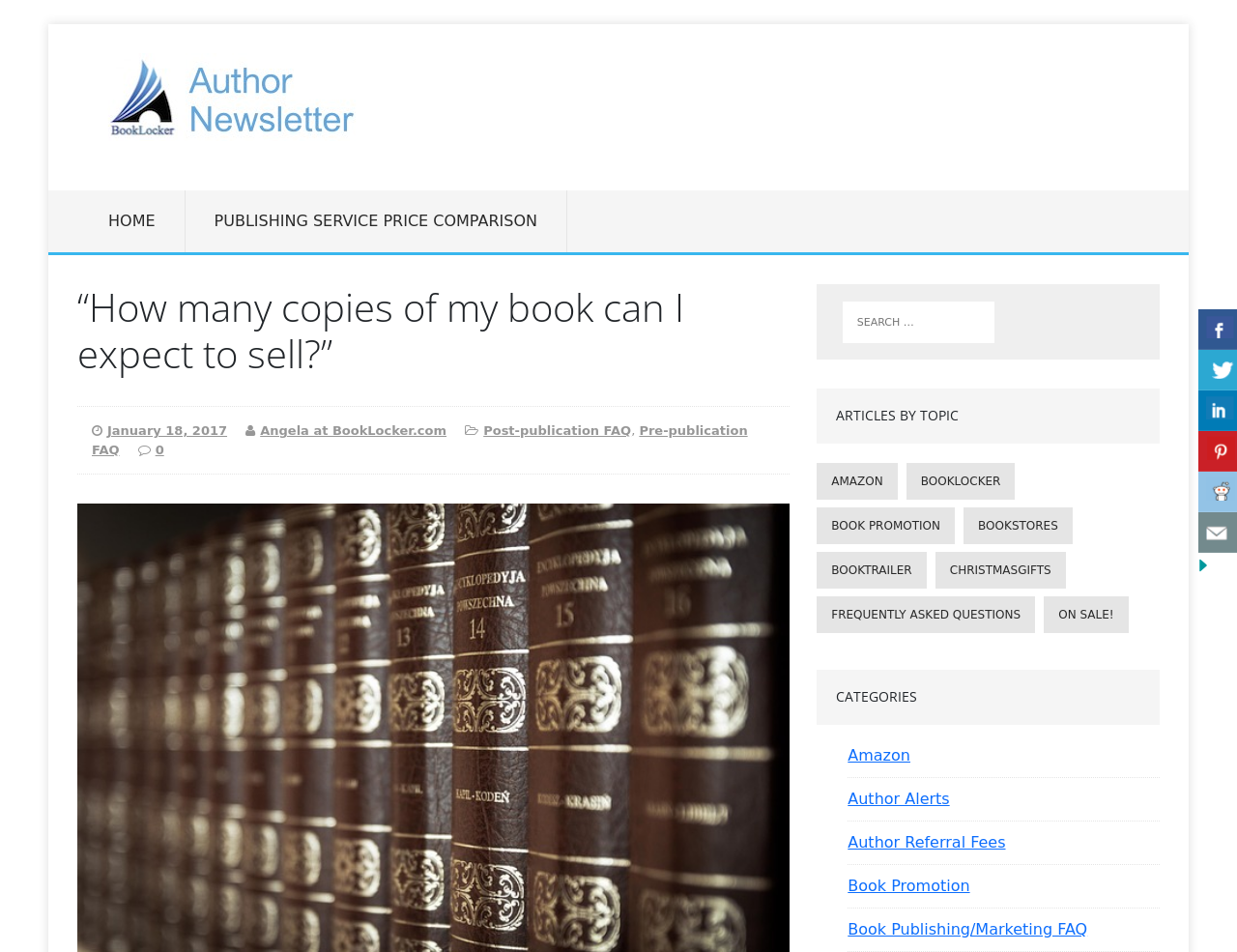Predict the bounding box for the UI component with the following description: "christmasgifts".

[0.756, 0.58, 0.861, 0.619]